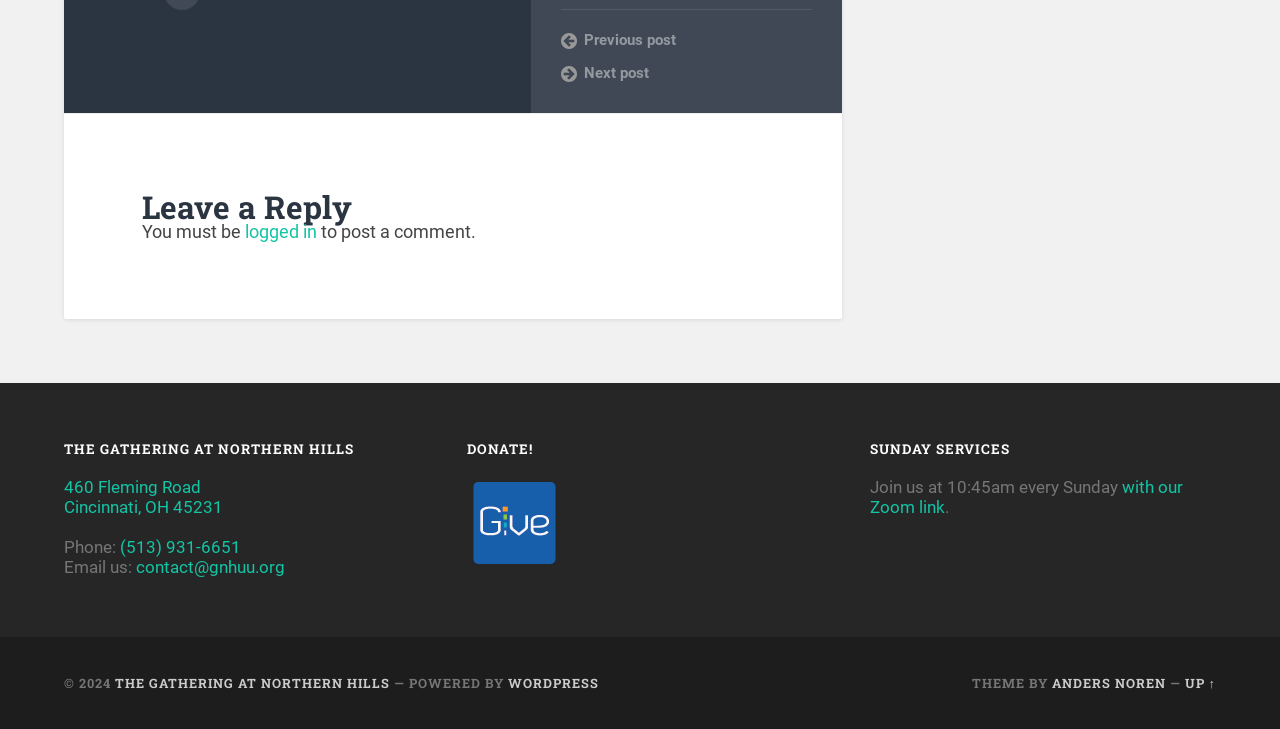Determine the bounding box coordinates of the region I should click to achieve the following instruction: "Click the 'Download' button". Ensure the bounding box coordinates are four float numbers between 0 and 1, i.e., [left, top, right, bottom].

None